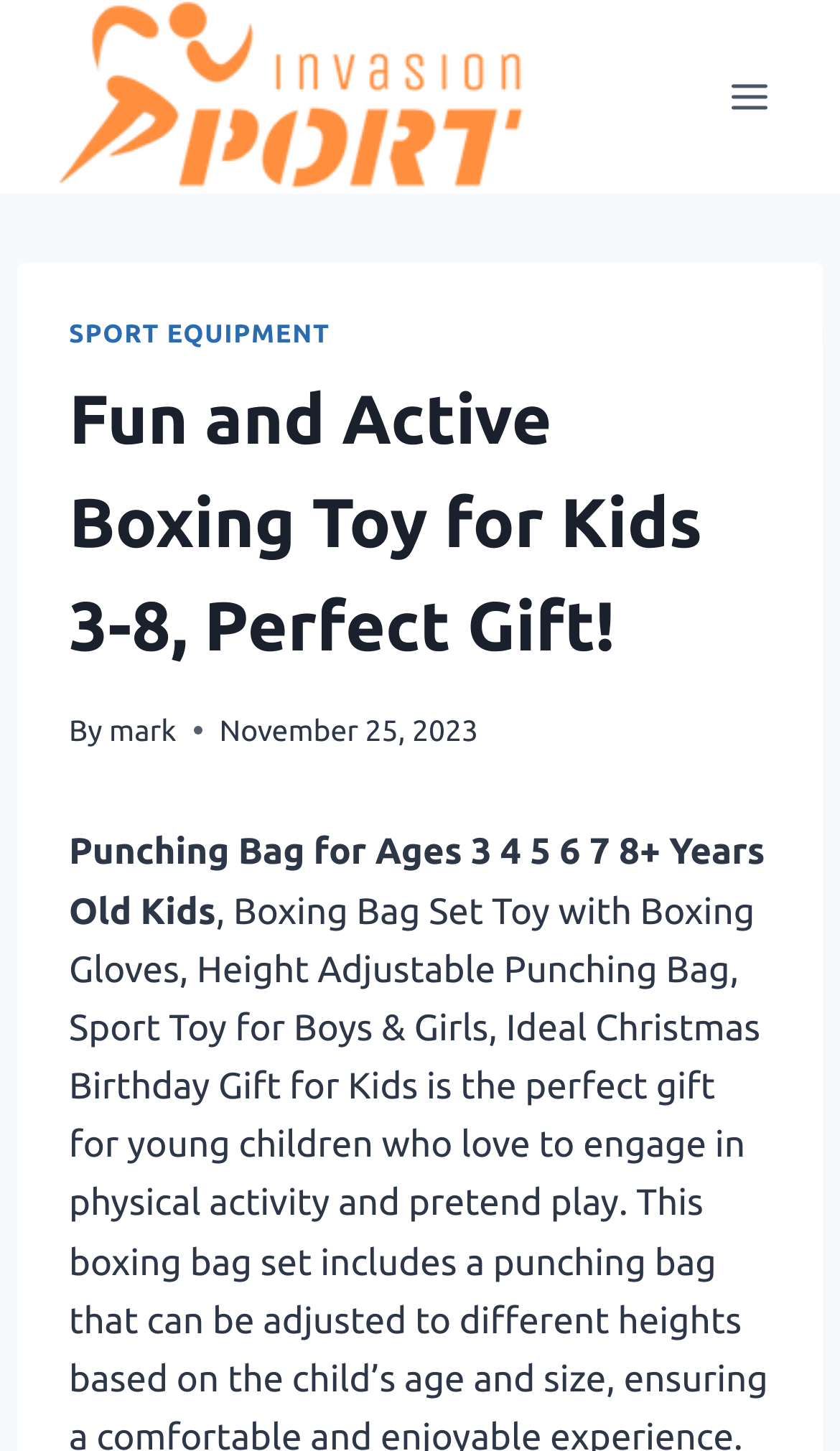What is the name of the website?
Based on the screenshot, provide your answer in one word or phrase.

Sports Invasion